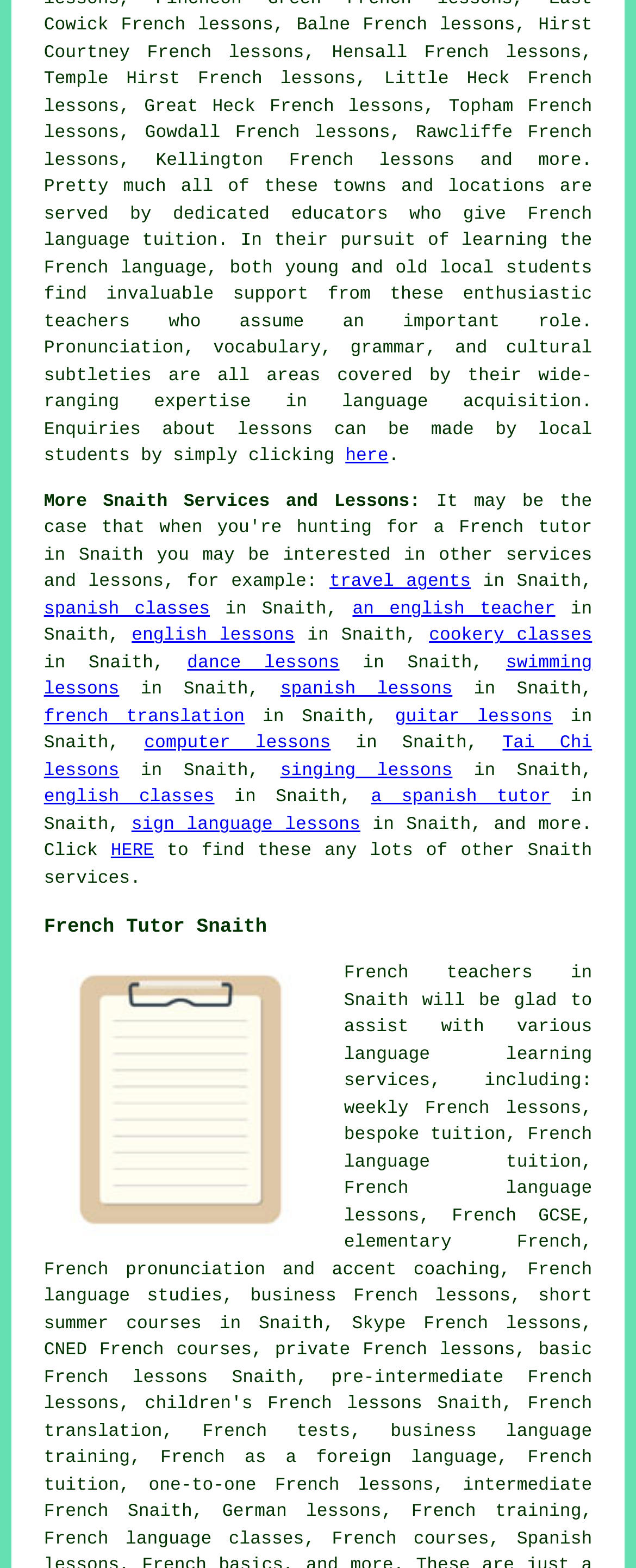Provide a one-word or short-phrase response to the question:
What type of lessons are offered by the tutors in Snaith?

Various language lessons